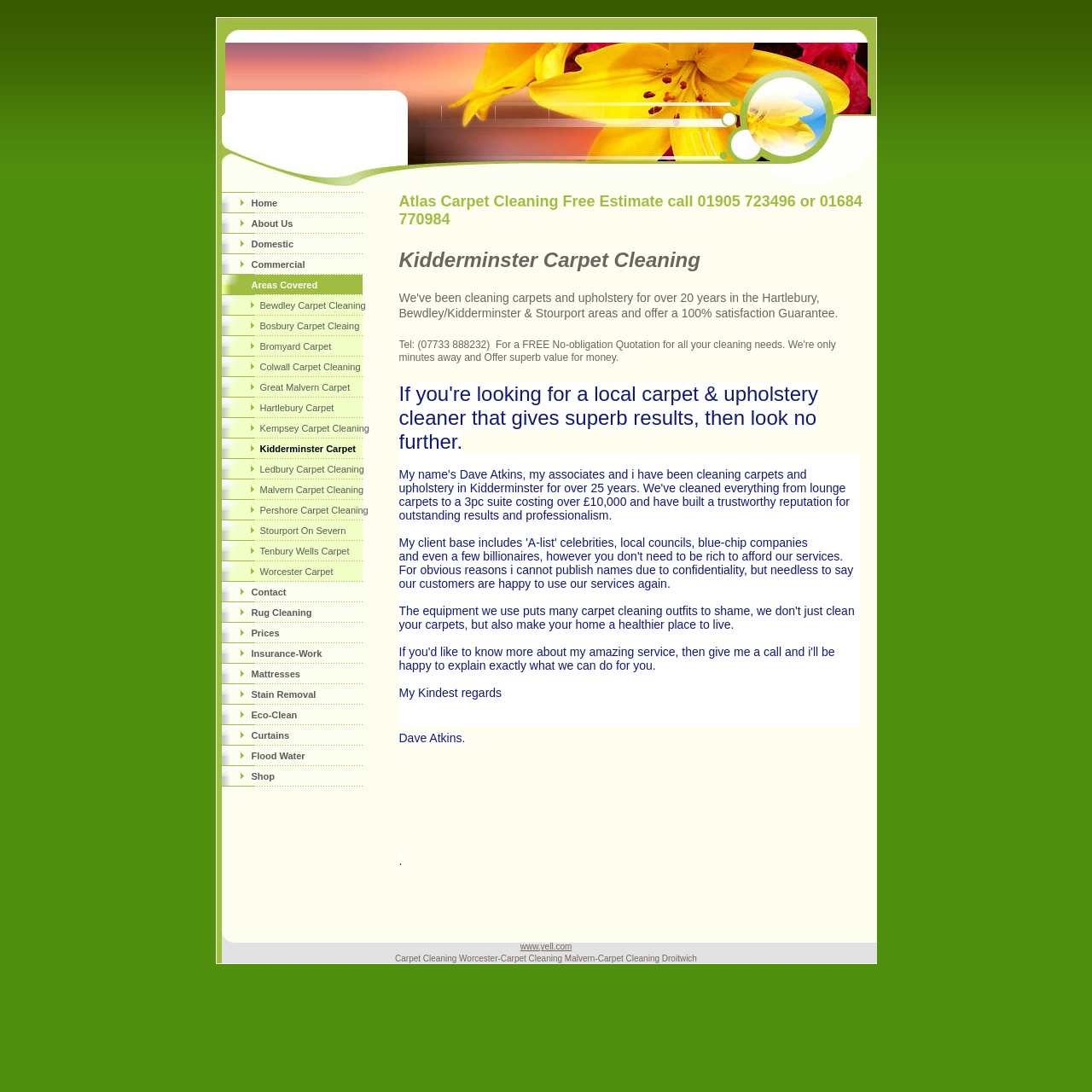Generate a comprehensive description of the webpage content.

The webpage is about Kidderminster Atlas Cleaning, a carpet cleaning service that also offers upholstery and rug cleaning. At the top of the page, there is a navigation menu with 24 links, including "Home", "About Us", "Domestic", "Commercial", and various locations such as "Bewdley Carpet Cleaning", "Great Malvern Carpet Cleaning", and "Worcester Carpet Cleaning". 

Below the navigation menu, there is a prominent text "Atlas Carpet Cleaning Free Estimate call 01905 723496 or 01684 770984" followed by a heading "Kidderminster Carpet Cleaning". 

The main content of the page is a testimonial section, where a customer satisfaction statement is displayed, saying that customers are happy to use their services again. The testimonial is signed off with "My Kindest regards, Dave Atkins." 

At the bottom of the page, there is a link to "www.yell.com" and a brief description of the services offered, including "Carpet Cleaning Worcester-Carpet Cleaning Malvern-Carpet Cleaning Droitwich".